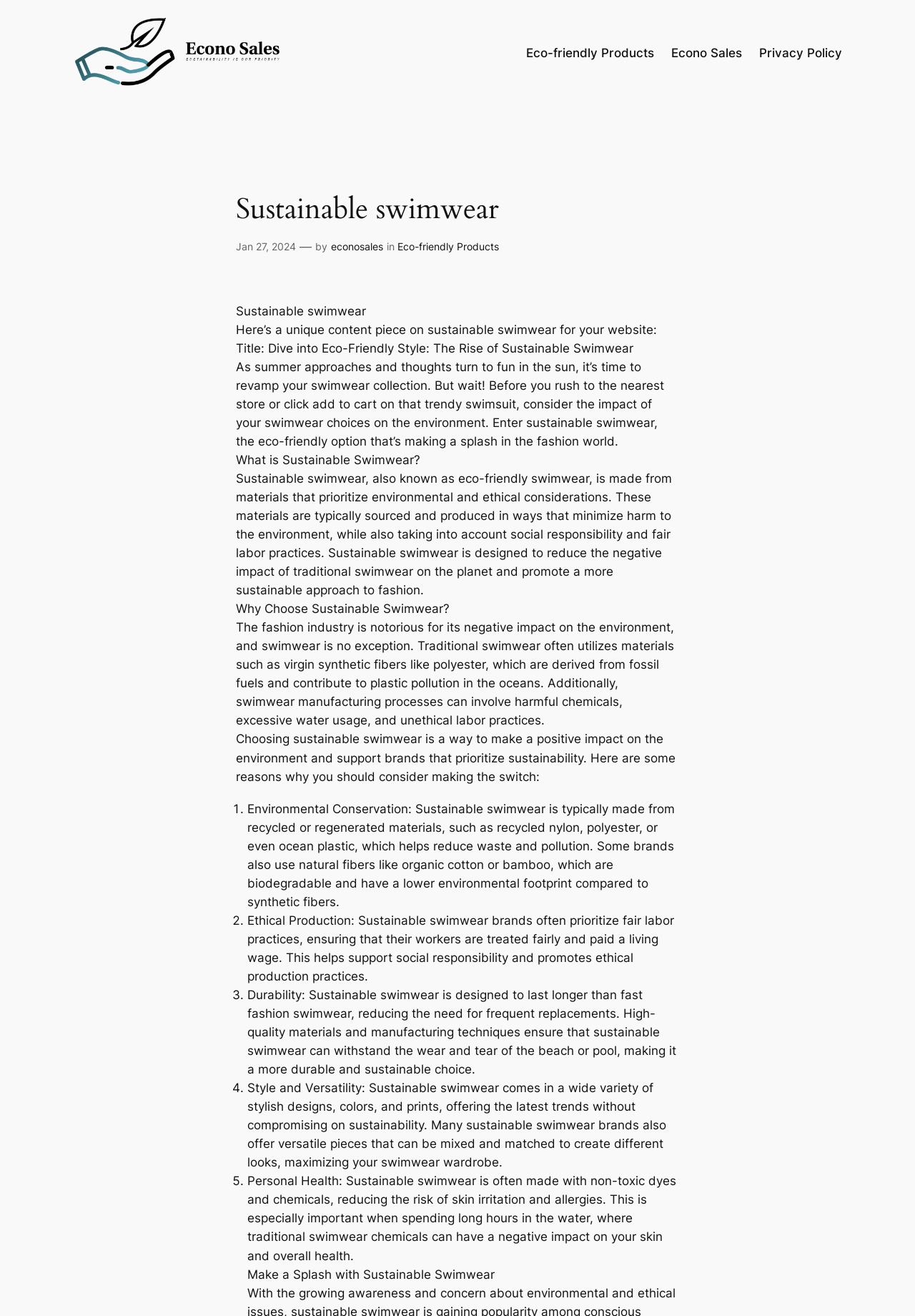What is the main topic of this webpage?
Using the details from the image, give an elaborate explanation to answer the question.

Based on the webpage content, the main topic is sustainable swimwear, which is discussed in detail, including its definition, benefits, and importance.